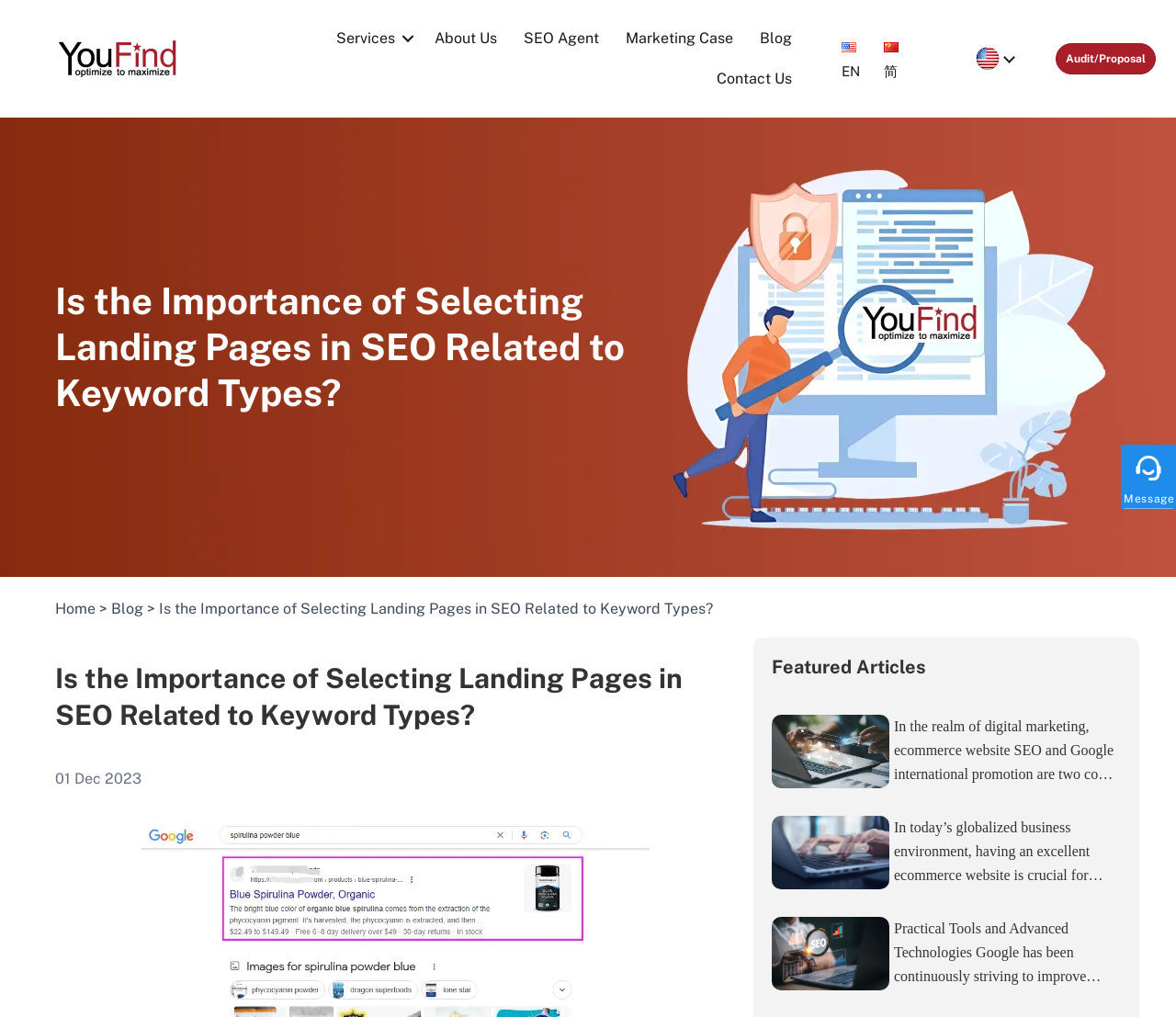Please provide a comprehensive answer to the question based on the screenshot: How many featured articles are there?

I counted the number of links under the 'Featured Articles' heading, which are 'Ecommerce Website SEO and Google International Promotion: The Doorway to the Global Market', 'Comprehensive Analysis of 15 Crucial Elements for Building an Ecommerce Website', and 'Tapping into International Markets: Practical Overseas SEO Optimization Tips'.